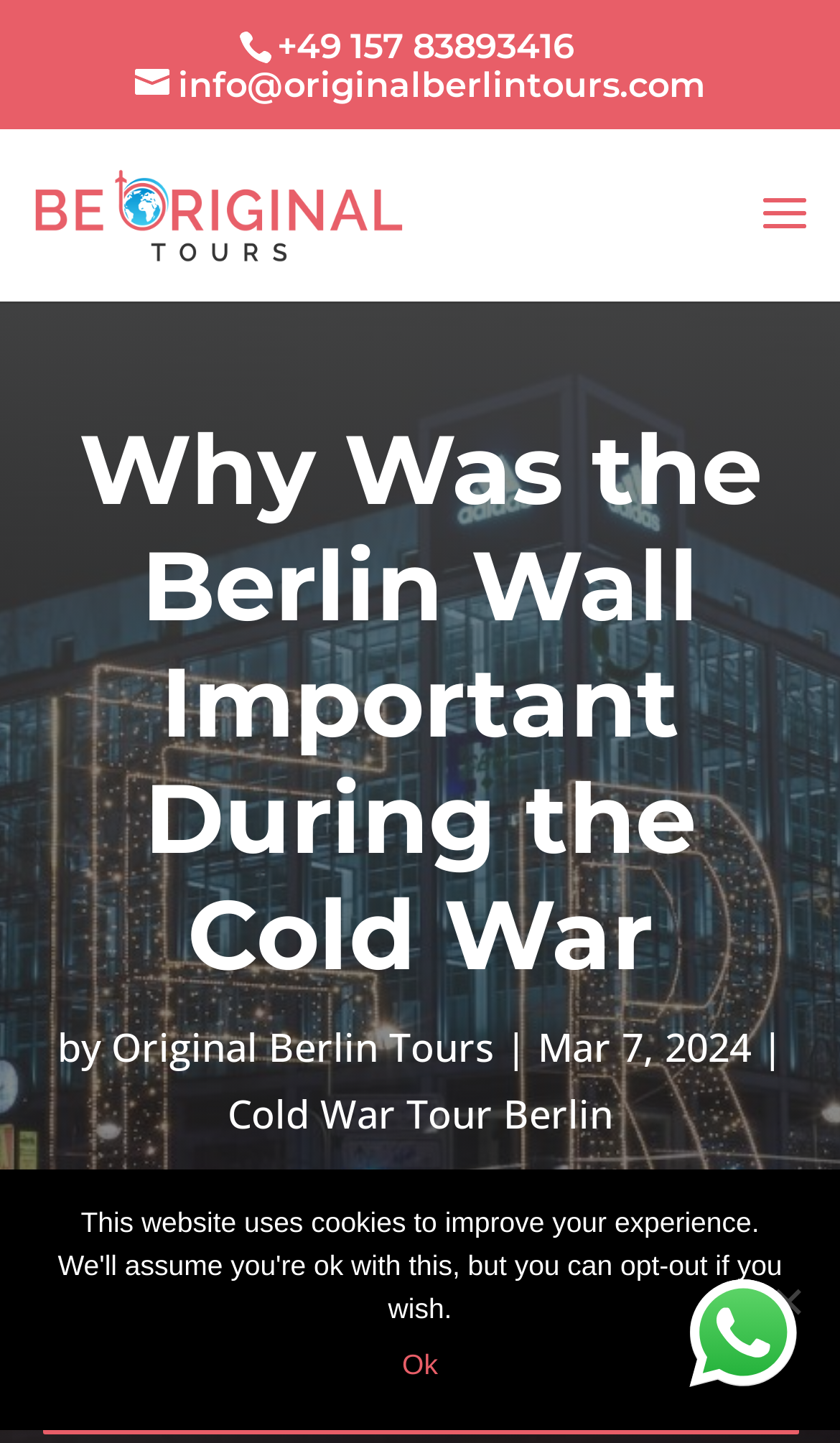Mark the bounding box of the element that matches the following description: "Original Berlin Tours".

[0.132, 0.707, 0.588, 0.743]